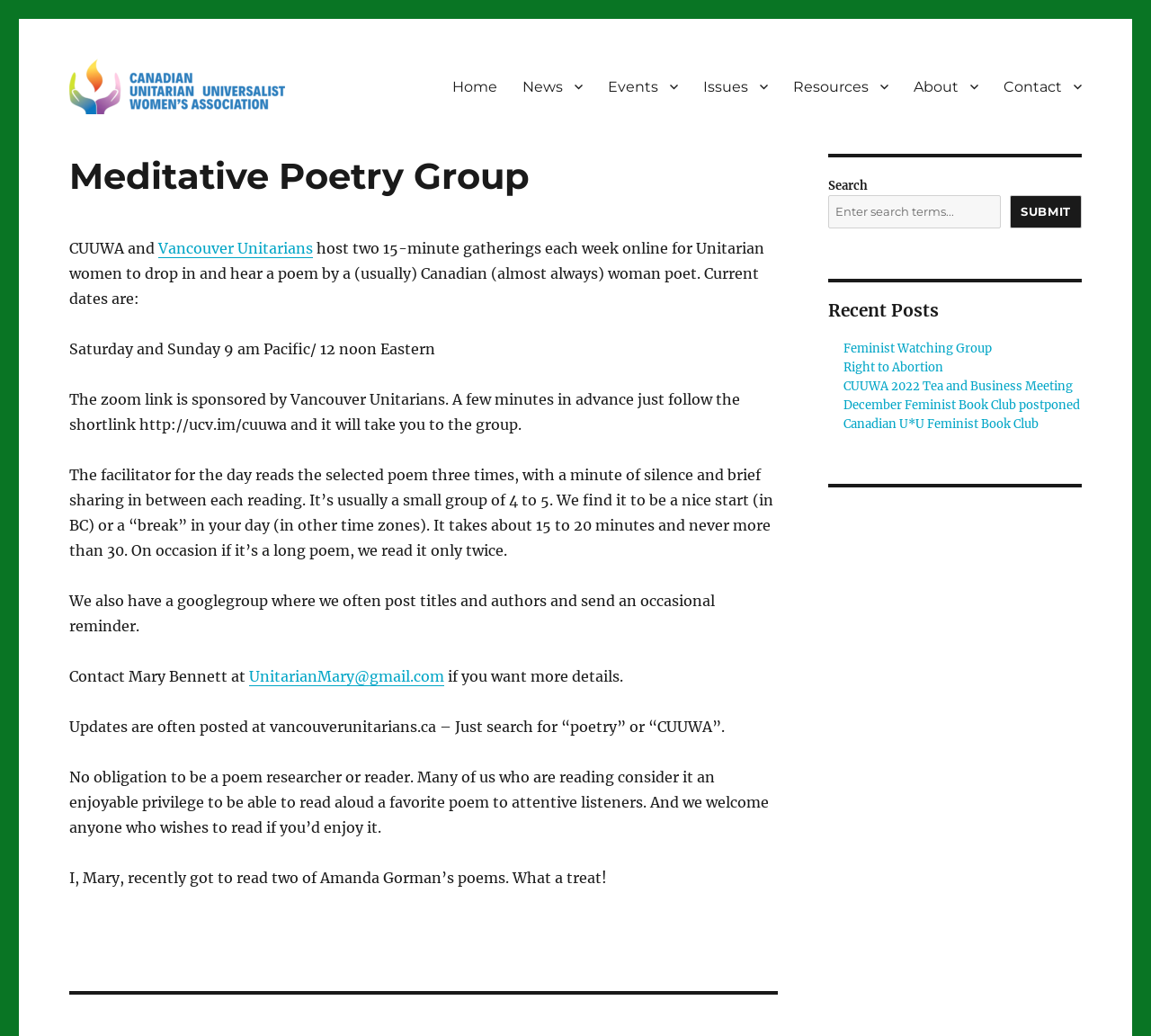Provide the bounding box coordinates of the HTML element described by the text: "Canadian U*U Feminist Book Club".

[0.733, 0.402, 0.902, 0.417]